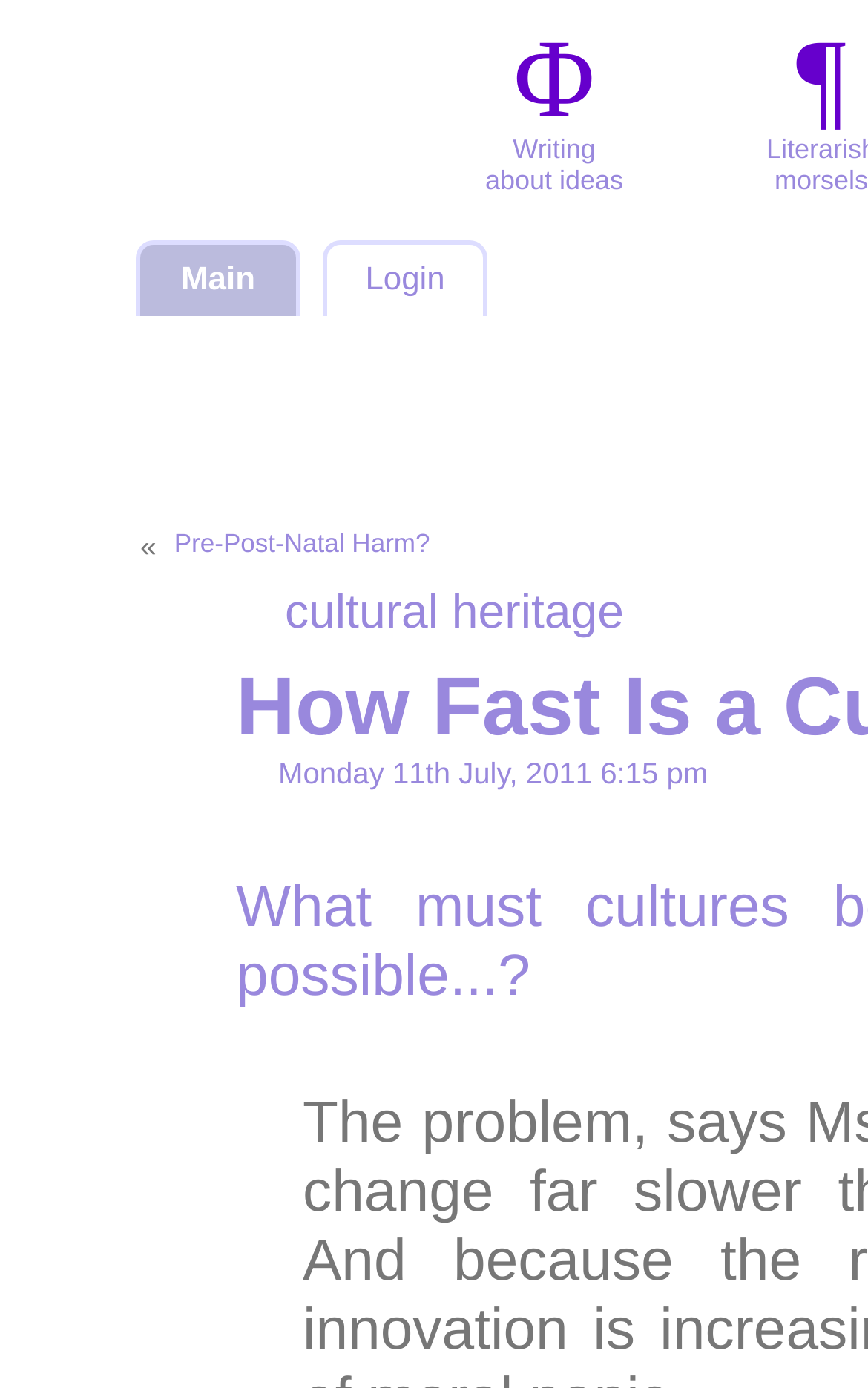Provide a brief response using a word or short phrase to this question:
What is the last link on the webpage?

cultural heritage